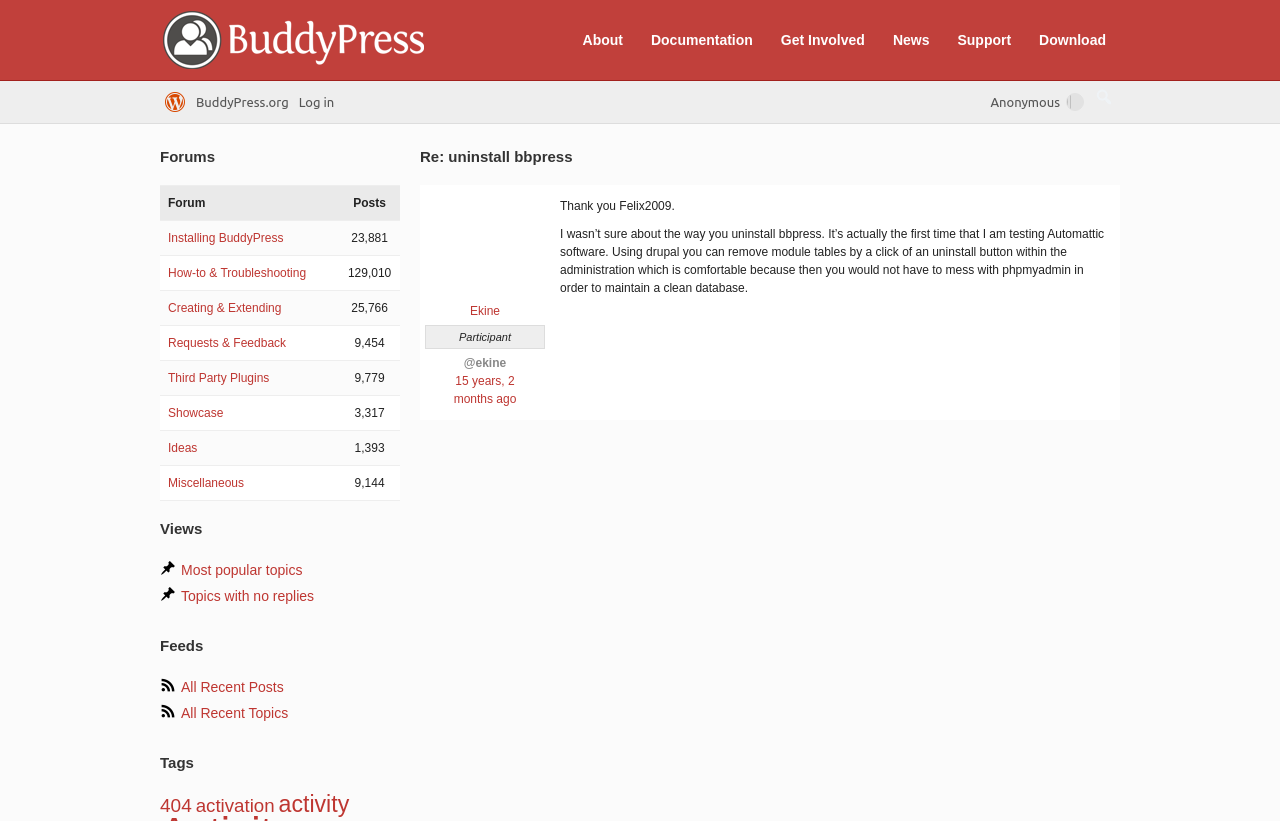Determine the bounding box coordinates of the clickable region to execute the instruction: "View the 'Forums' section". The coordinates should be four float numbers between 0 and 1, denoted as [left, top, right, bottom].

[0.125, 0.175, 0.312, 0.207]